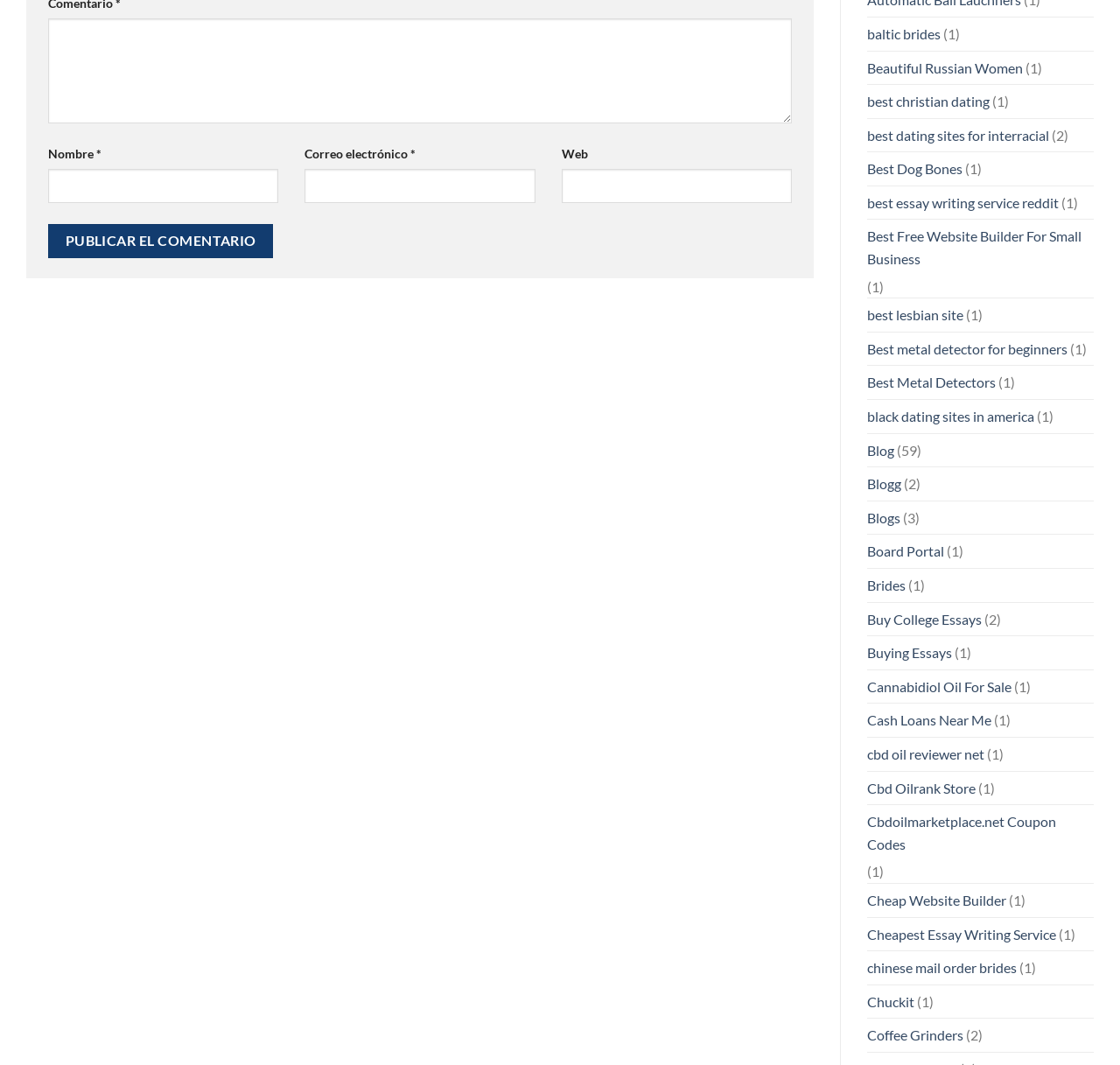Please examine the image and answer the question with a detailed explanation:
What is the purpose of the links at the bottom of the page?

The links at the bottom of the page, such as 'baltic brides', 'Beautiful Russian Women', and 'Best Dog Bones', are likely used to navigate to other websites or web pages, as they are not descriptive of the current webpage's content.